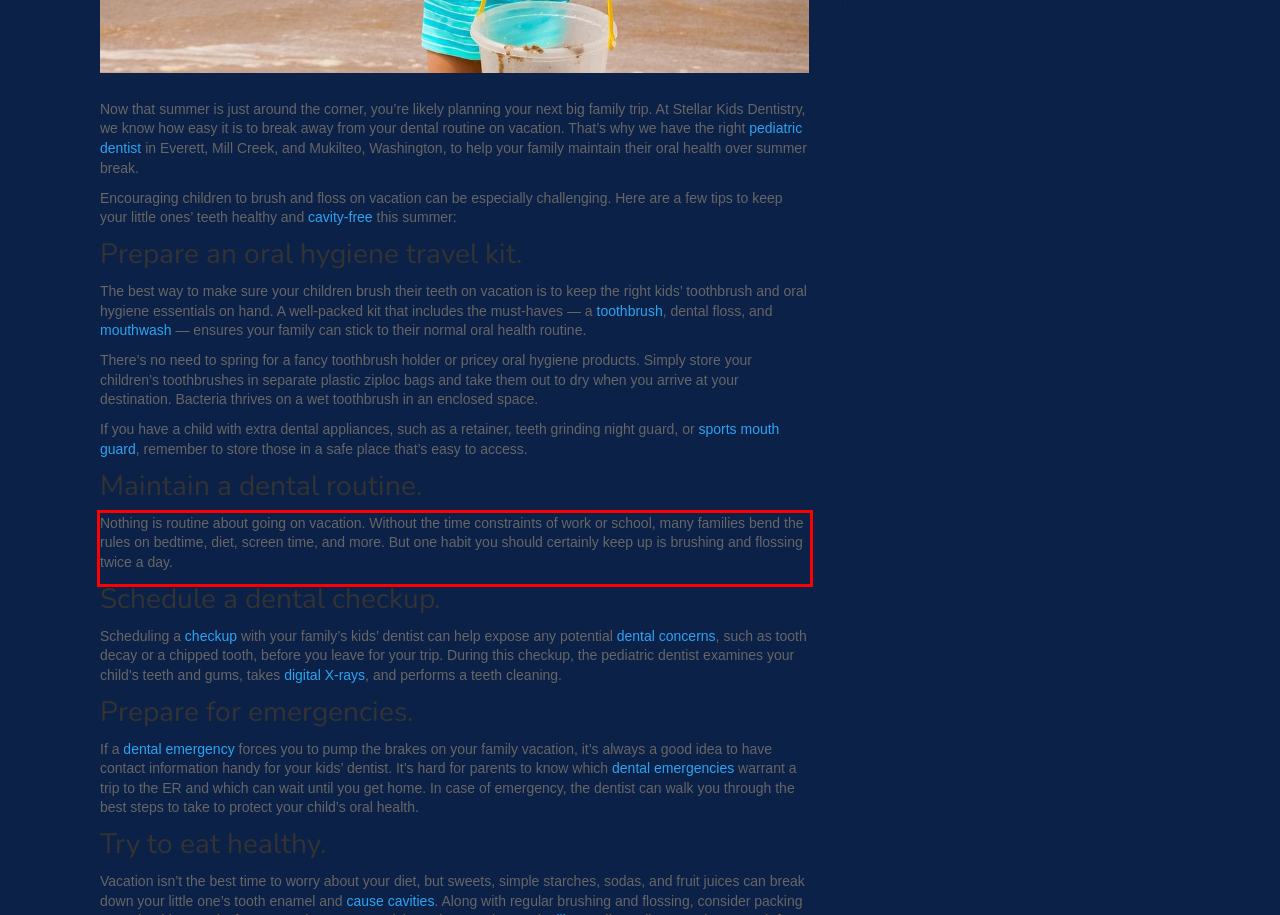Please analyze the provided webpage screenshot and perform OCR to extract the text content from the red rectangle bounding box.

Nothing is routine about going on vacation. Without the time constraints of work or school, many families bend the rules on bedtime, diet, screen time, and more. But one habit you should certainly keep up is brushing and flossing twice a day.